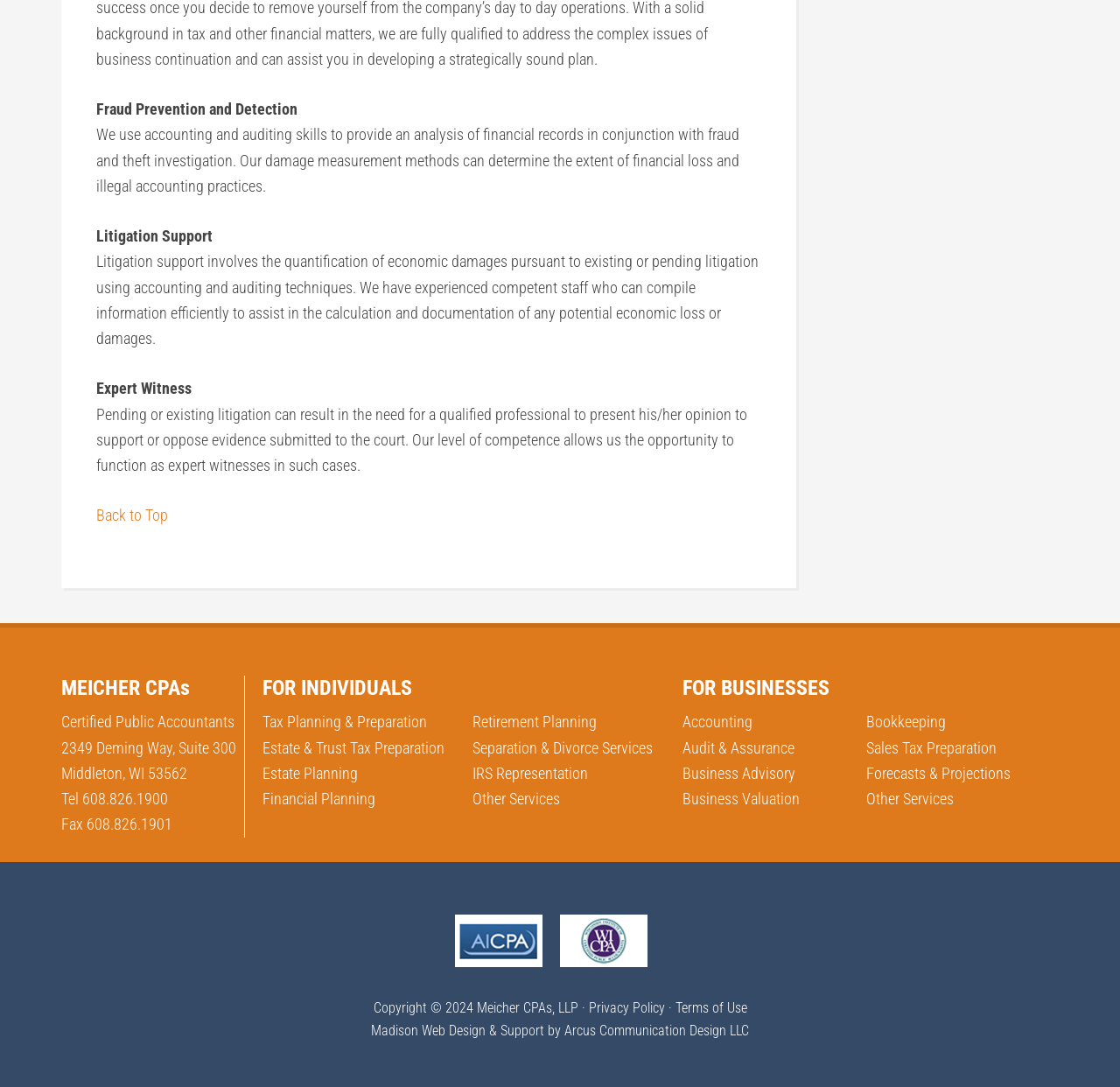What is the name of the accounting firm?
Please craft a detailed and exhaustive response to the question.

The name of the accounting firm can be found in the heading element with the text 'MEICHER CPAs' located at the top of the webpage.